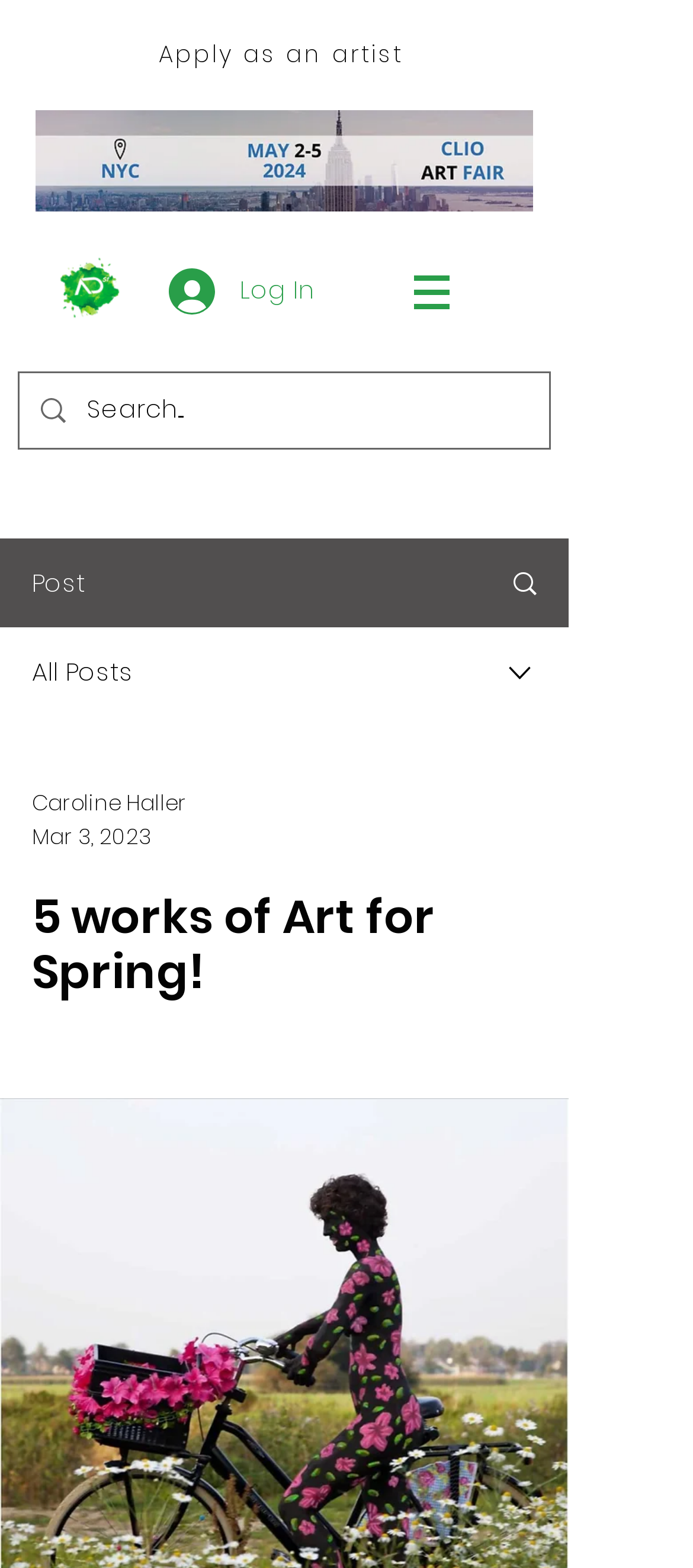What is the text of the first link on the webpage?
Based on the image, give a one-word or short phrase answer.

Apply as an artist